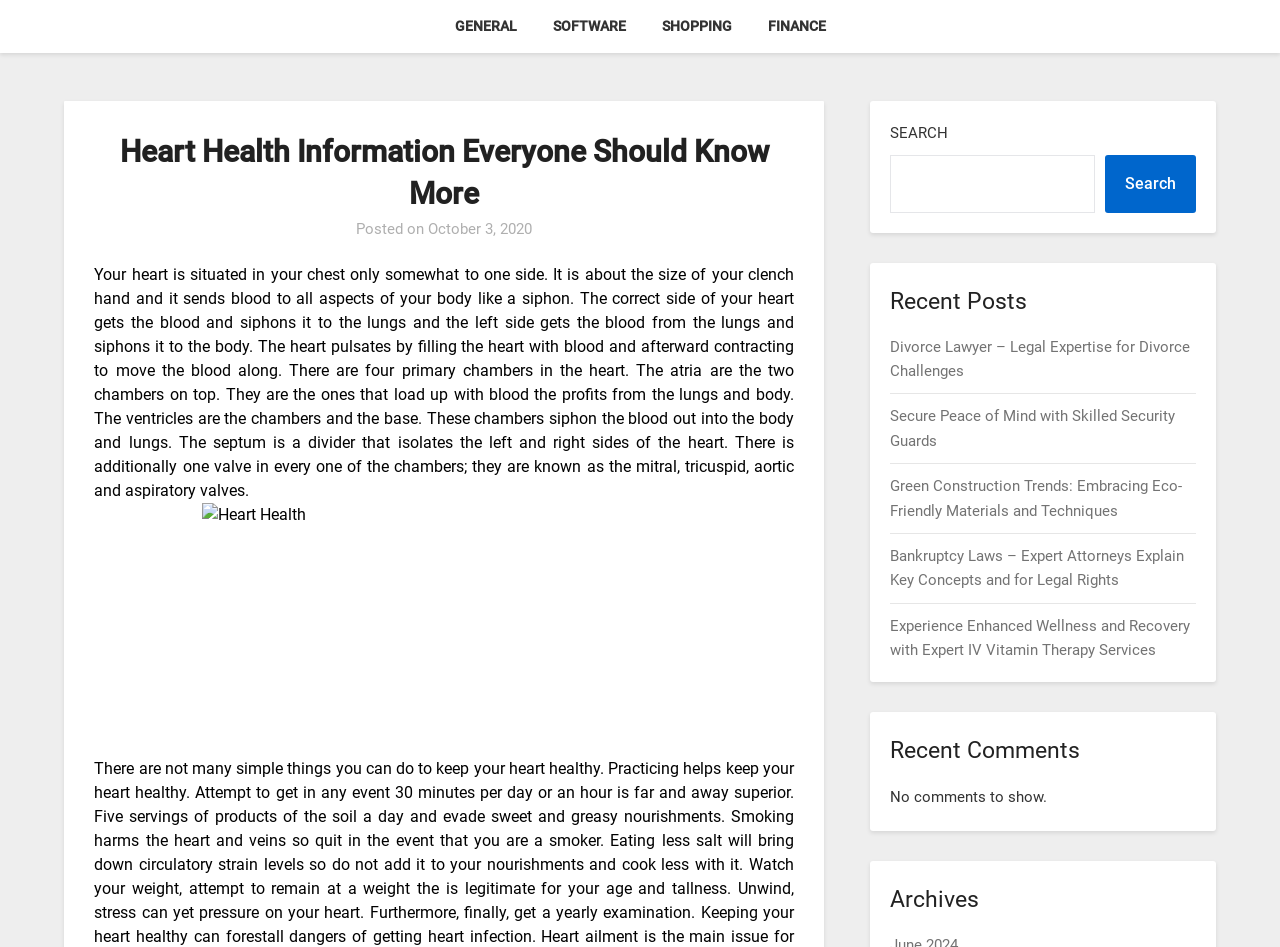Show the bounding box coordinates for the element that needs to be clicked to execute the following instruction: "Search for something". Provide the coordinates in the form of four float numbers between 0 and 1, i.e., [left, top, right, bottom].

[0.696, 0.164, 0.855, 0.225]